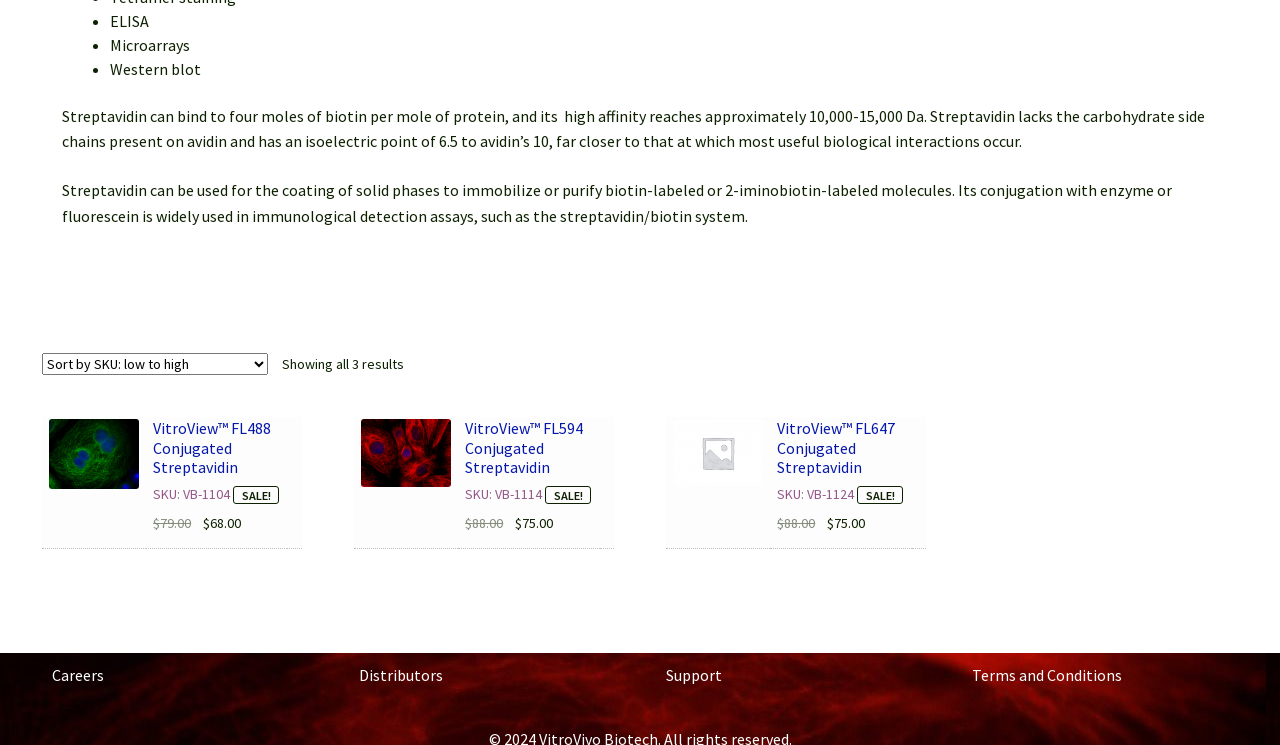Identify the bounding box coordinates for the UI element described as: "Support".

[0.52, 0.892, 0.564, 0.919]